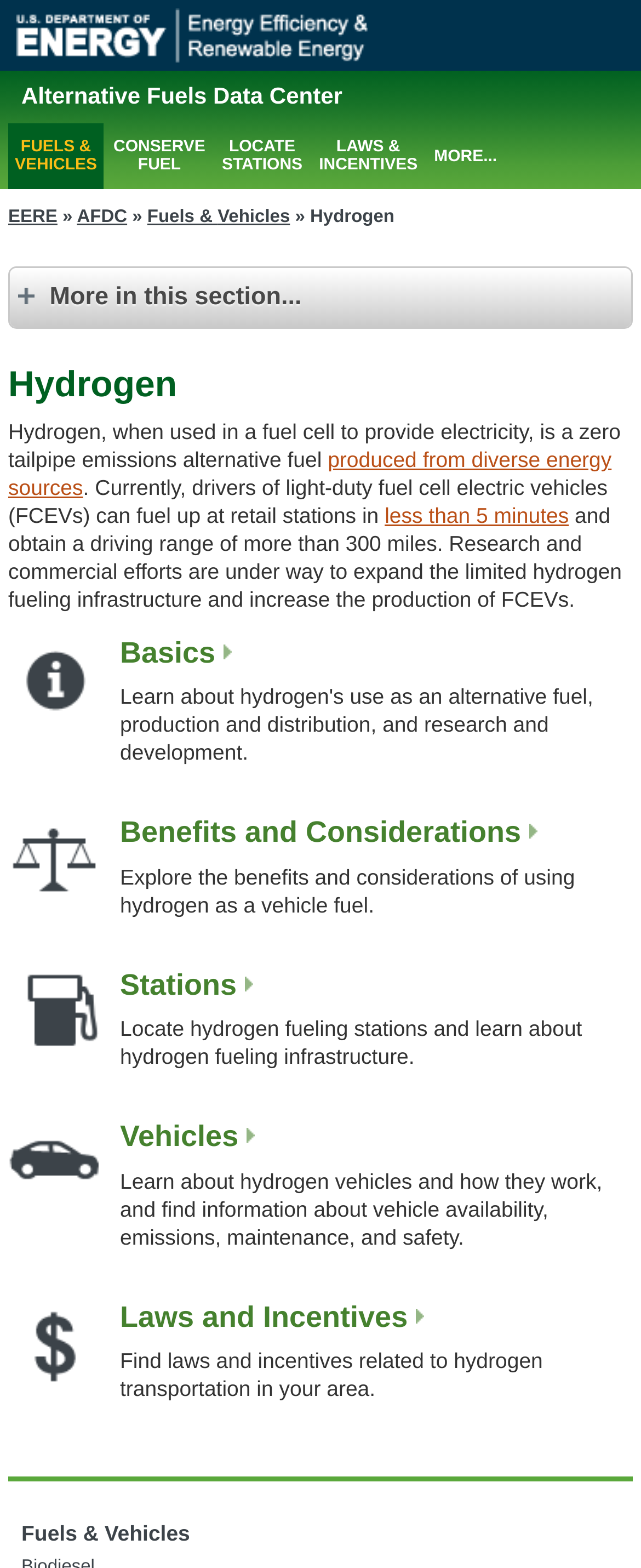Please determine the bounding box coordinates for the element with the description: "Stations".

[0.187, 0.617, 0.369, 0.638]